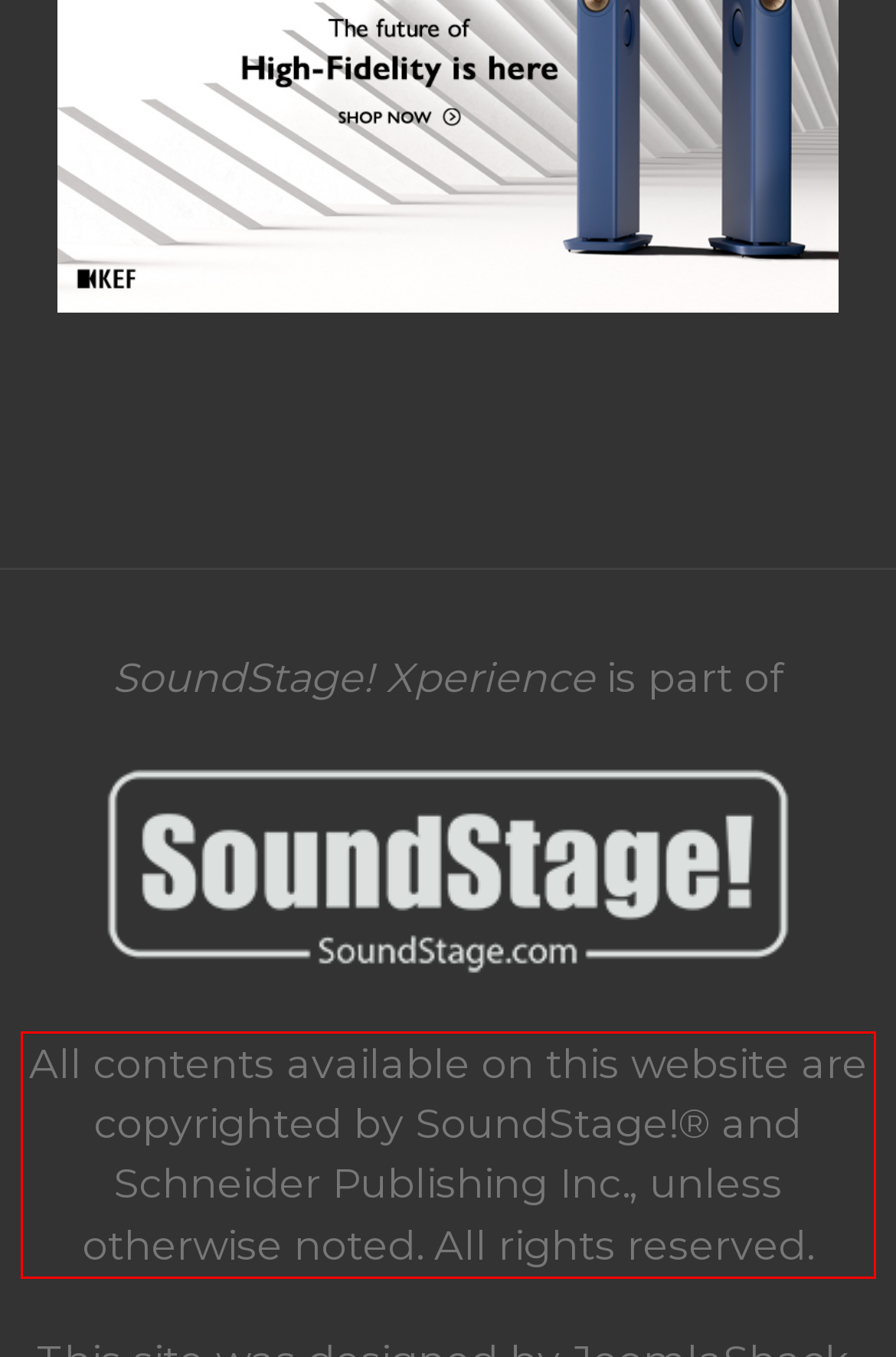Given a screenshot of a webpage with a red bounding box, extract the text content from the UI element inside the red bounding box.

All contents available on this website are copyrighted by SoundStage!® and Schneider Publishing Inc., unless otherwise noted. All rights reserved.